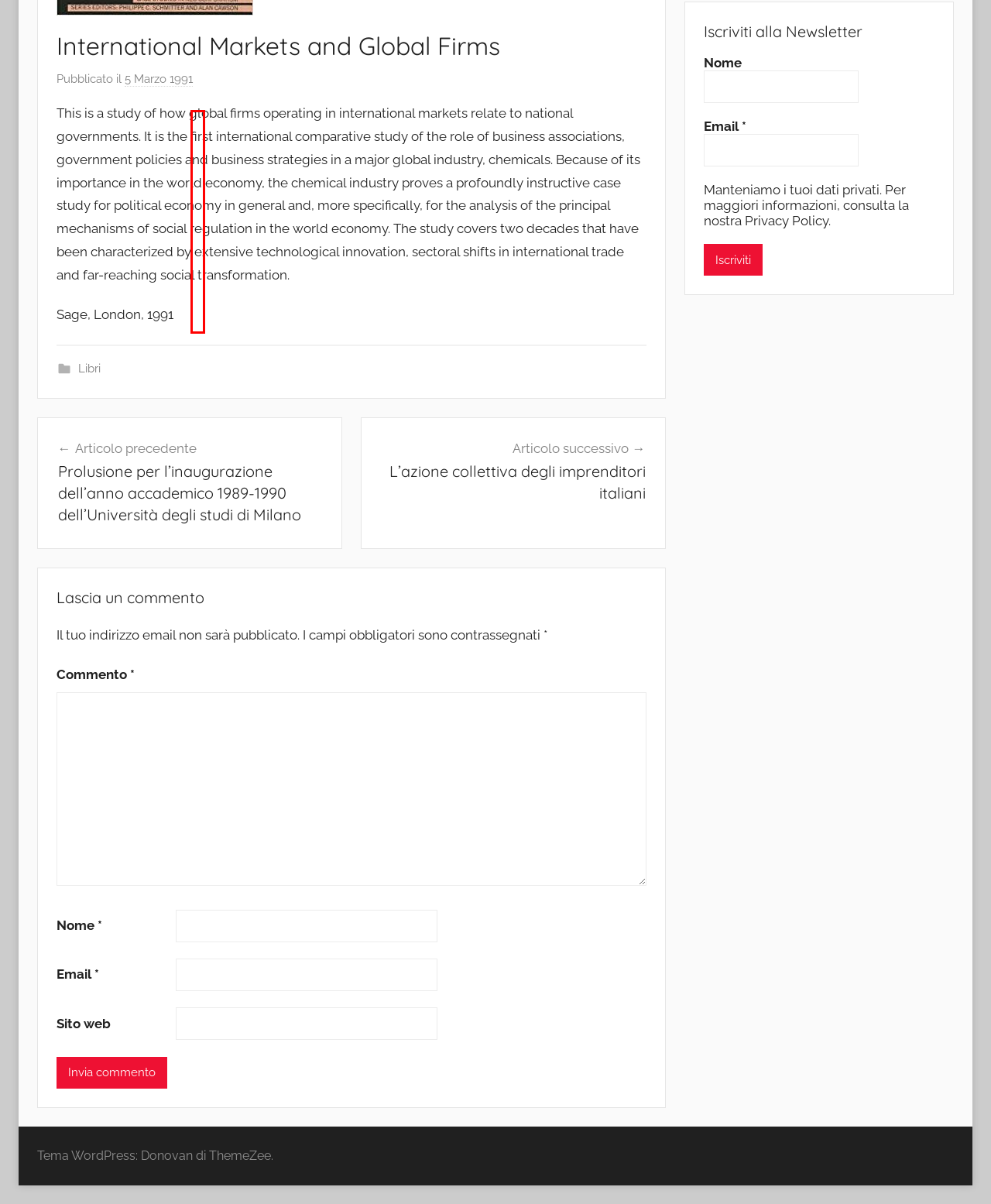Analyze the webpage screenshot with a red bounding box highlighting a UI element. Select the description that best matches the new webpage after clicking the highlighted element. Here are the options:
A. wp_10158268 – albertomartinelli.it
B. Video – albertomartinelli.it
C. Biografia – albertomartinelli.it
D. Link – albertomartinelli.it
E. albertomartinelli.it
F. L’azione collettiva degli imprenditori italiani – albertomartinelli.it
G. Scenari politici futuri – albertomartinelli.it
H. Media – albertomartinelli.it

A